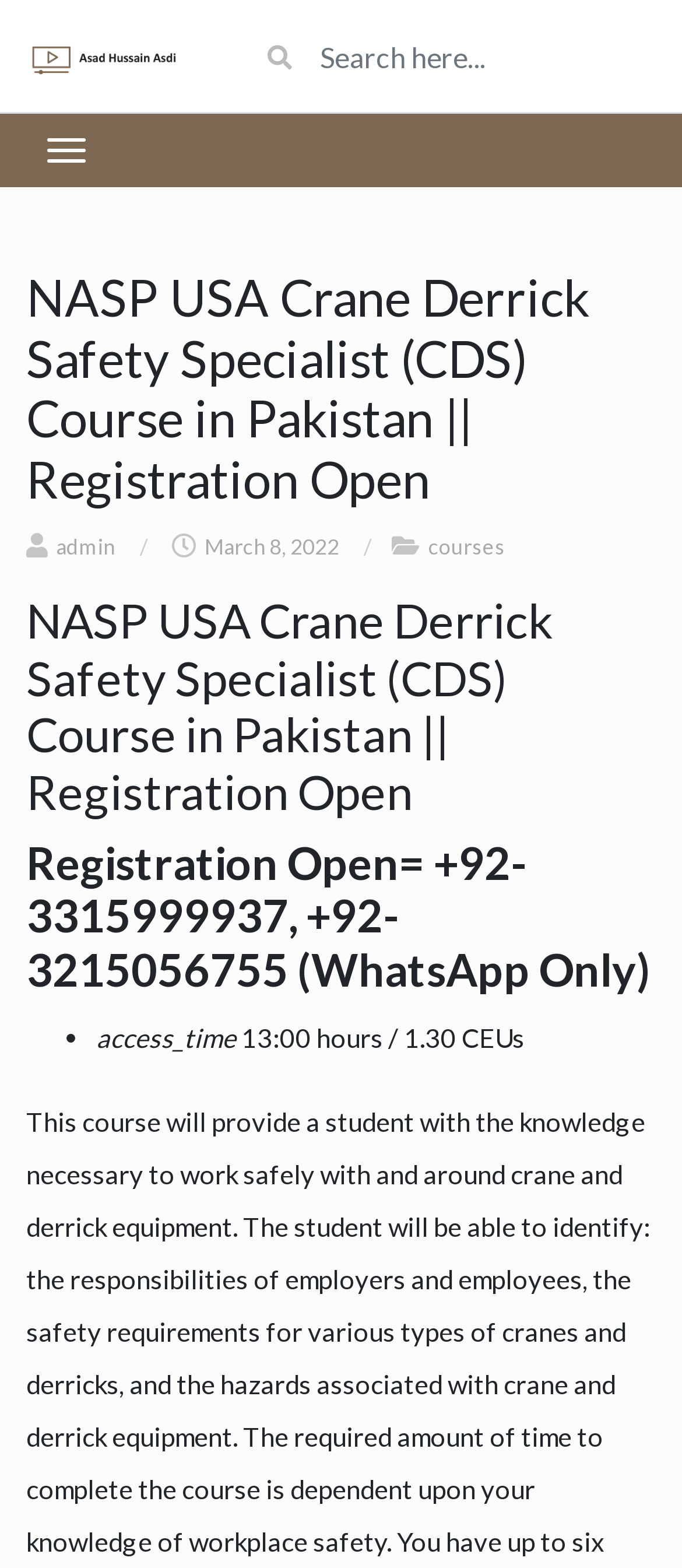Find the bounding box coordinates for the HTML element described in this sentence: "name="s" placeholder="Search here..."". Provide the coordinates as four float numbers between 0 and 1, in the format [left, top, right, bottom].

[0.449, 0.017, 0.961, 0.055]